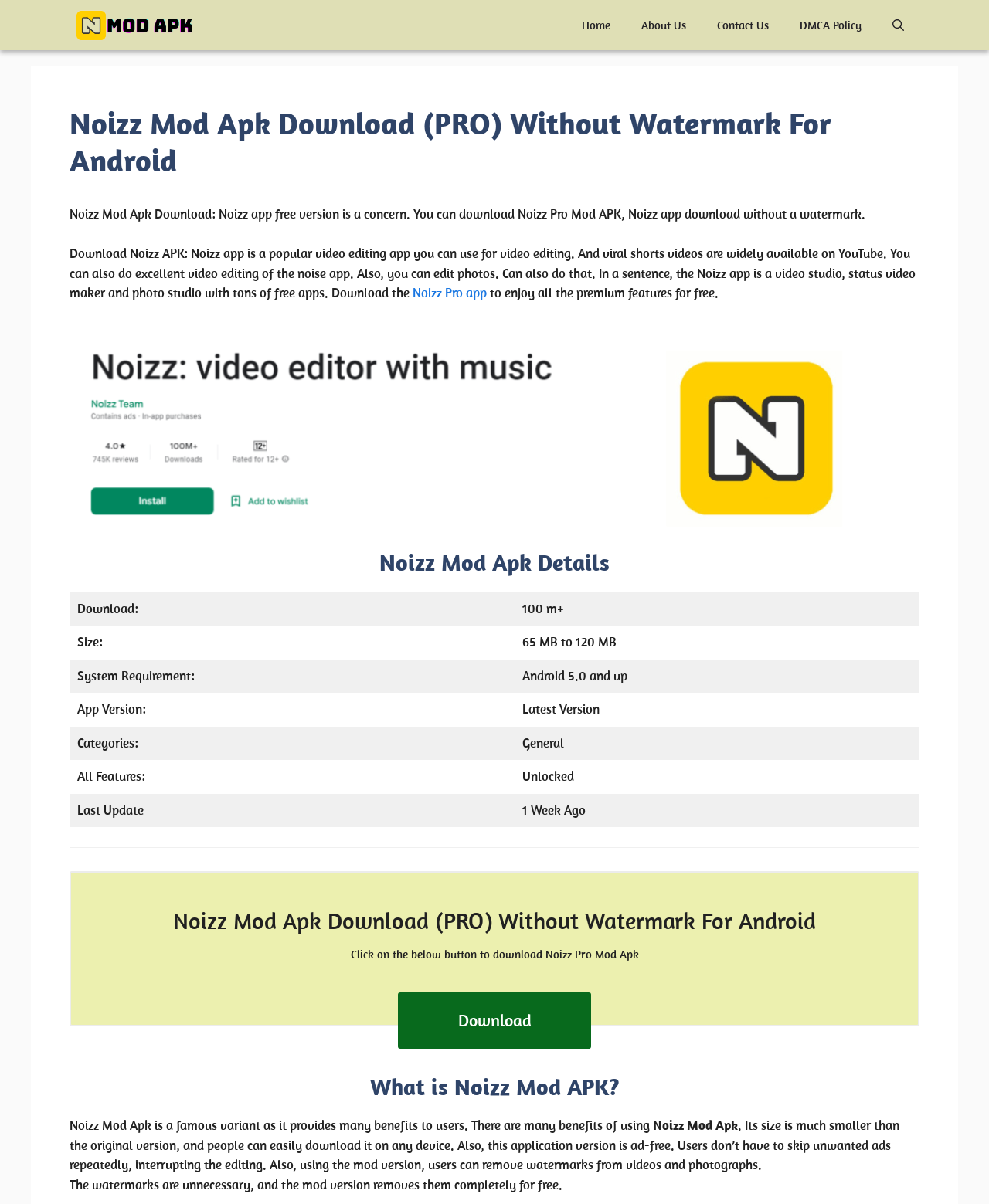Find the bounding box coordinates for the area that must be clicked to perform this action: "Read the latest news".

None